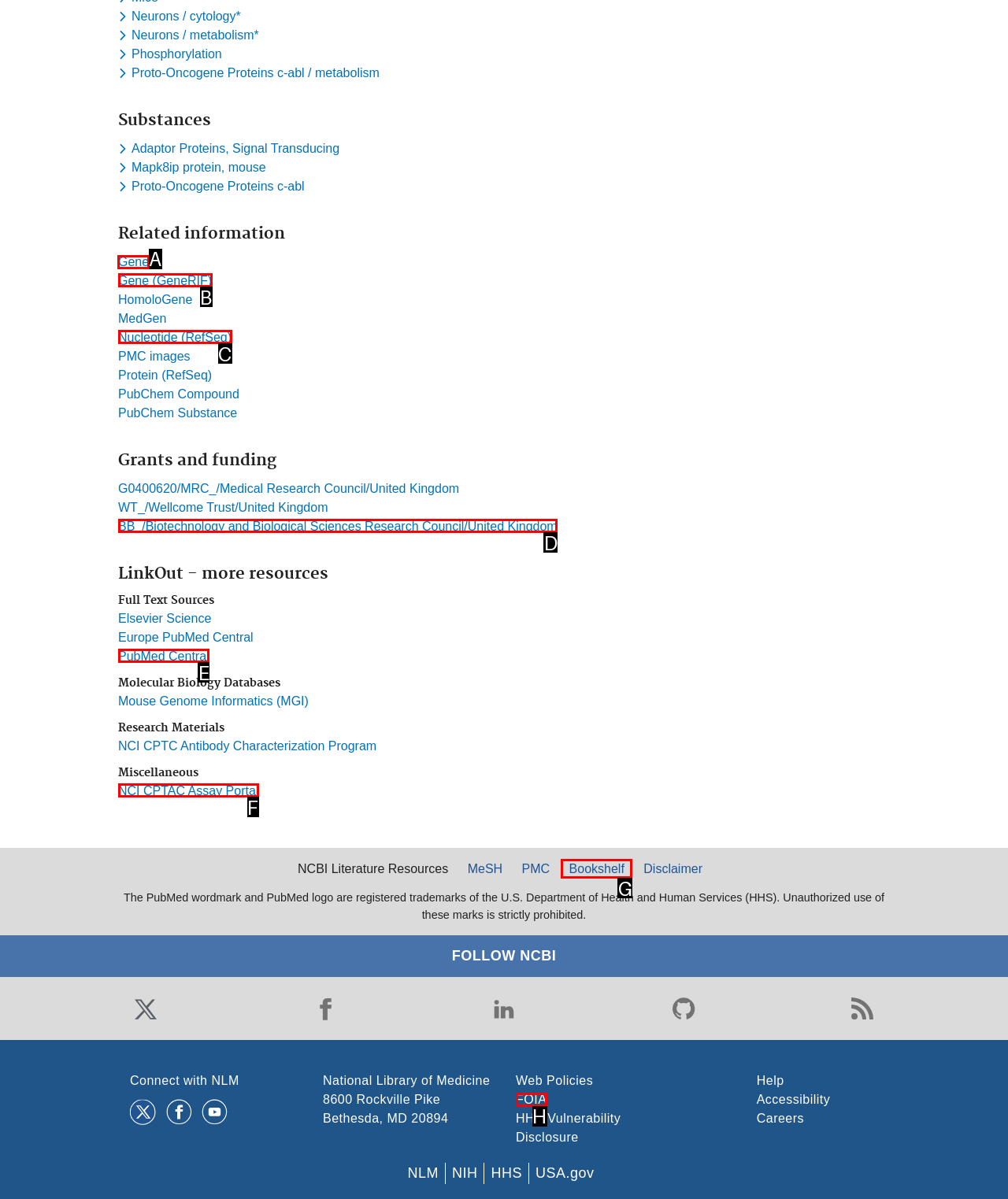Specify the letter of the UI element that should be clicked to achieve the following: View Gene information
Provide the corresponding letter from the choices given.

A